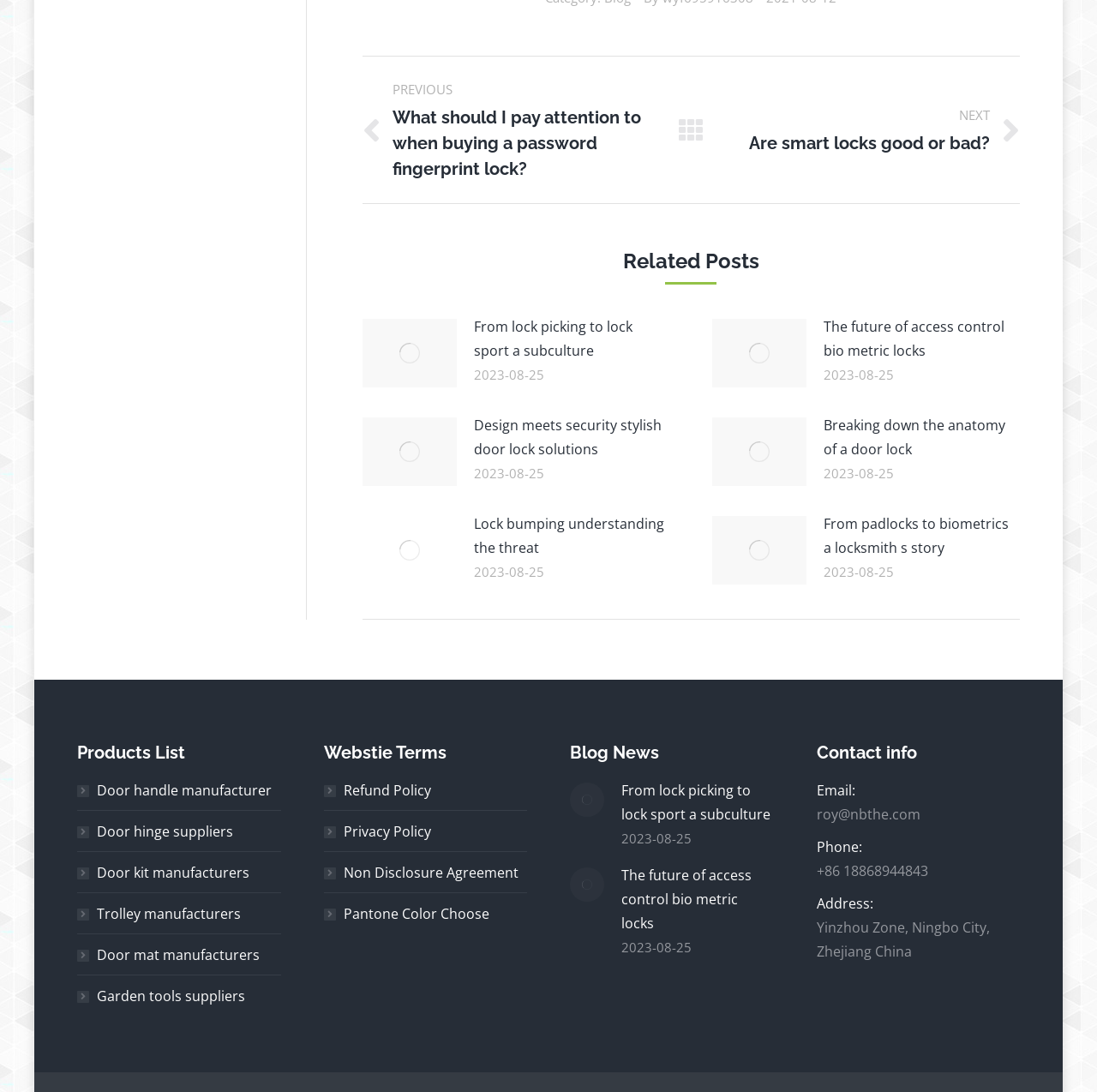Determine the bounding box coordinates of the clickable area required to perform the following instruction: "Read the 'Refund Policy'". The coordinates should be represented as four float numbers between 0 and 1: [left, top, right, bottom].

[0.295, 0.713, 0.393, 0.735]